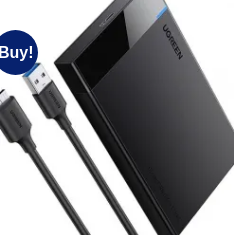Generate an elaborate caption for the given image.

This image features a sleek, black external hard drive designed by UGREEN, accompanied by a USB cable. The hard drive is compact and stylish, making it an ideal accessory for both personal and professional use. A prominent "Buy!" icon is displayed in the top left corner, indicating a call to action for purchasing this product. The combination of functionality and aesthetics demonstrates UGREEN's commitment to delivering quality tech accessories, suitable for expanding storage options for various devices.